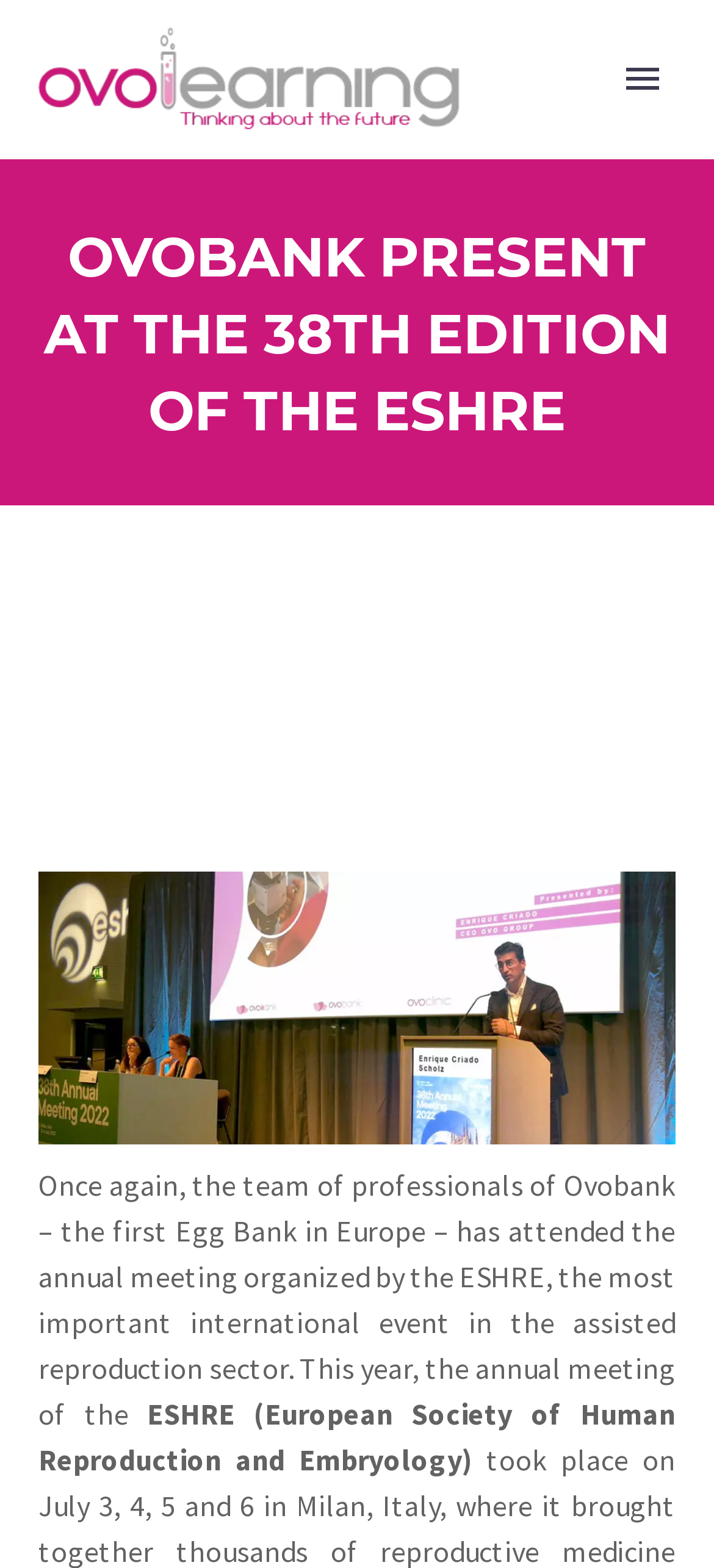What is the purpose of the ESHRE event?
Please provide a single word or phrase based on the screenshot.

Assisted reproduction